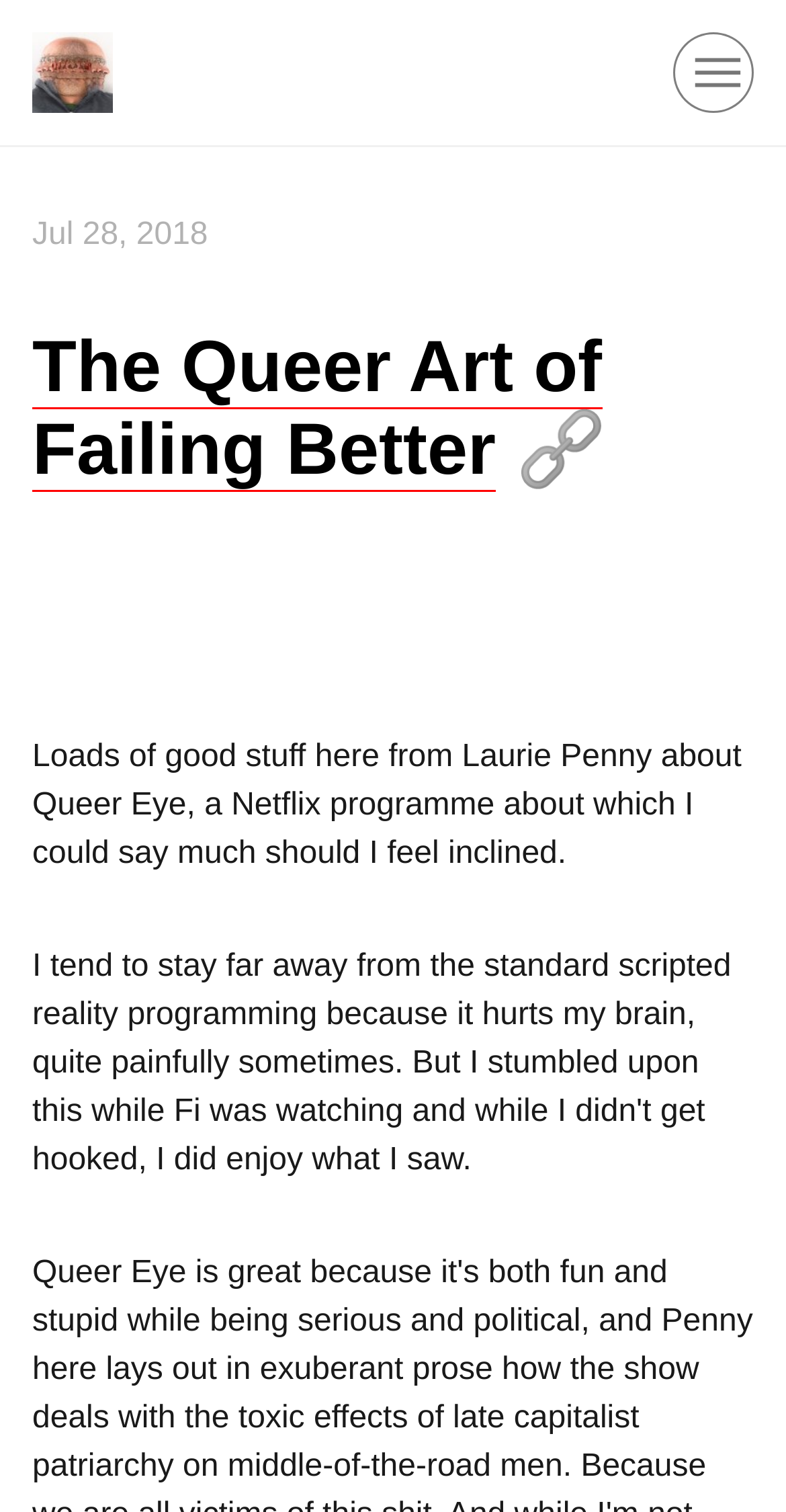What is the date of the blog post?
Using the information from the image, provide a comprehensive answer to the question.

I found the date of the blog post by looking at the link element with the text 'Jul 28, 2018' which is located below the main heading and above the blog post content.